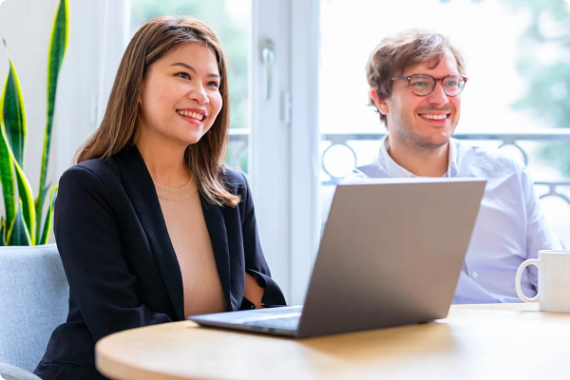What is behind the individuals?
Using the image provided, answer with just one word or phrase.

large windows